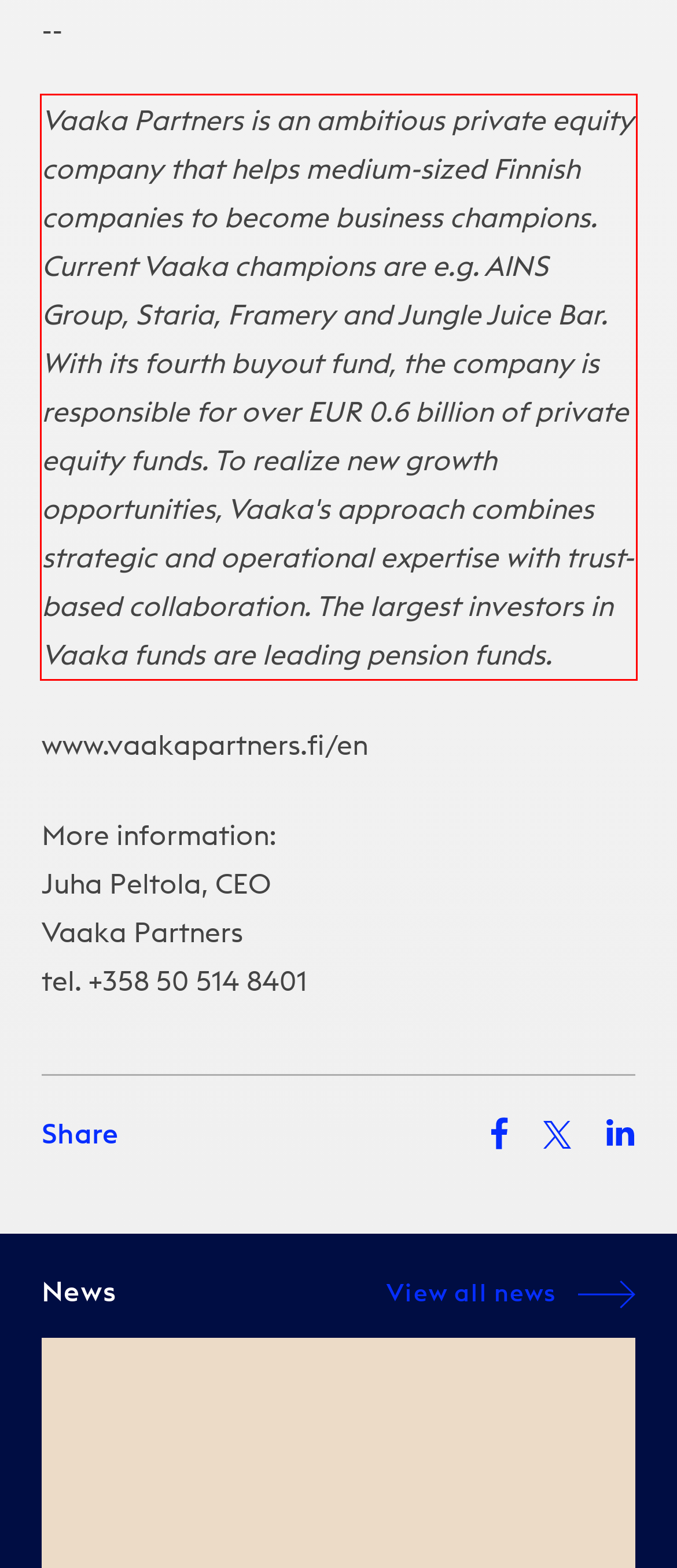You are provided with a screenshot of a webpage containing a red bounding box. Please extract the text enclosed by this red bounding box.

Vaaka Partners is an ambitious private equity company that helps medium-sized Finnish companies to become business champions. Current Vaaka champions are e.g. AINS Group, Staria, Framery and Jungle Juice Bar. With its fourth buyout fund, the company is responsible for over EUR 0.6 billion of private equity funds. To realize new growth opportunities, Vaaka's approach combines strategic and operational expertise with trust-based collaboration. The largest investors in Vaaka funds are leading pension funds.